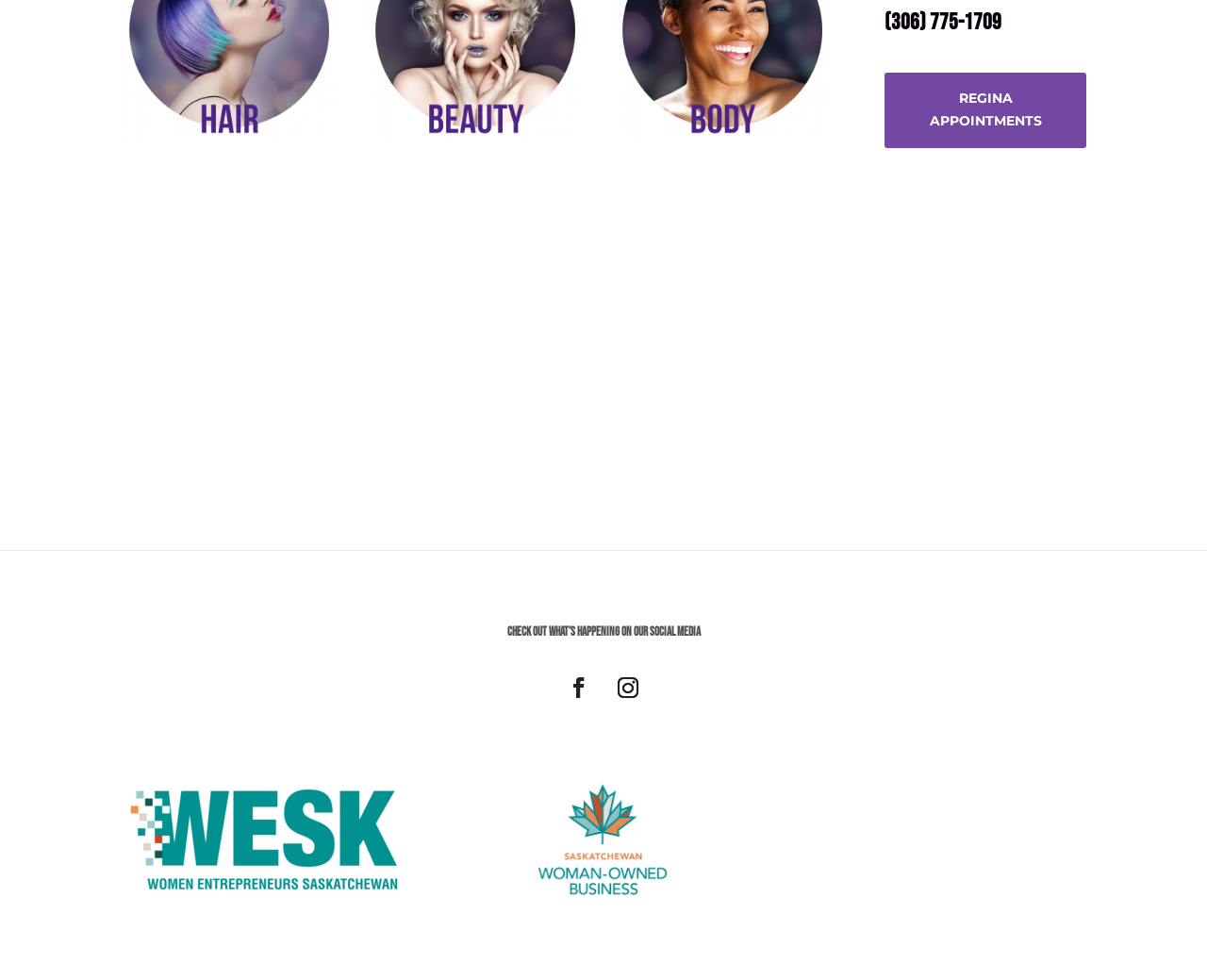What is the phone number on the webpage?
Please respond to the question with a detailed and thorough explanation.

The phone number can be found in the heading element at the top of the webpage, which is also a link. The bounding box coordinates of this element are [0.733, 0.01, 0.9, 0.047].